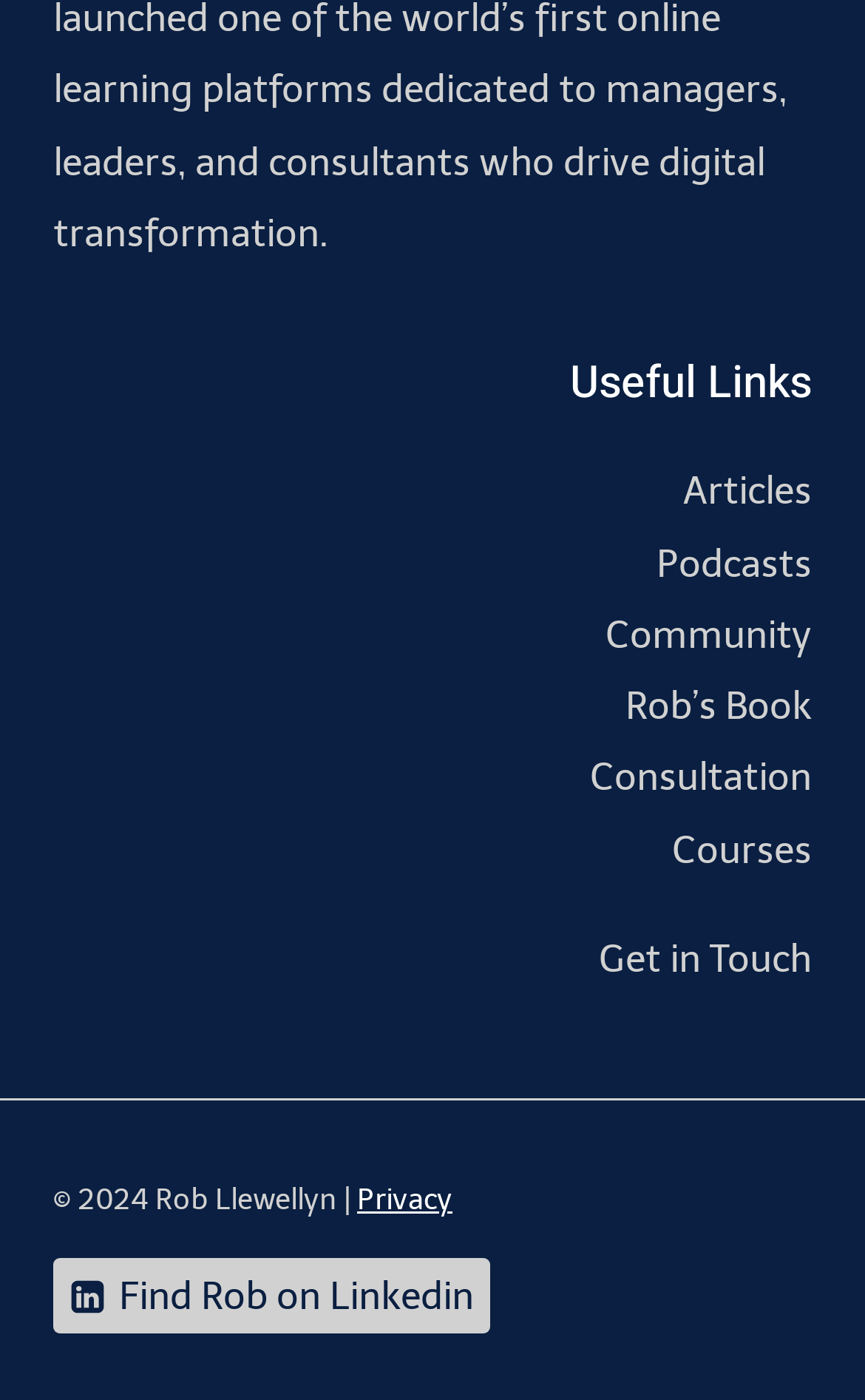Determine the bounding box coordinates for the element that should be clicked to follow this instruction: "Get in Touch with Rob". The coordinates should be given as four float numbers between 0 and 1, in the format [left, top, right, bottom].

[0.692, 0.669, 0.938, 0.701]